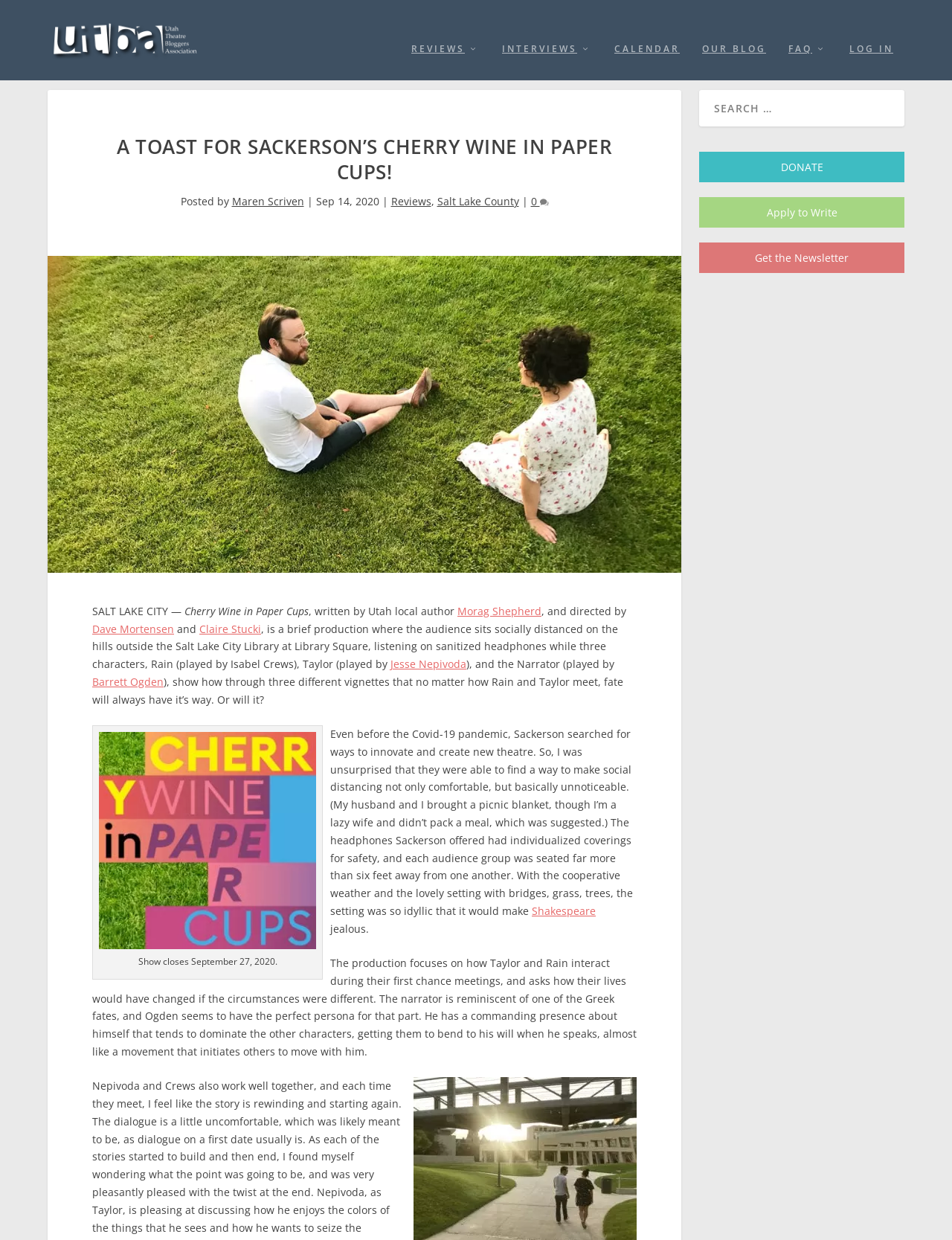Could you please study the image and provide a detailed answer to the question:
What is the name of the play?

I found the answer by looking at the text content of the webpage, specifically the sentence 'SALT LAKE CITY — Cherry Wine in Paper Cups, written by Utah local author Morag Shepherd, and directed by Dave Mortensen and Claire Stucki, is a brief production...' which indicates that 'Cherry Wine in Paper Cups' is the name of the play.